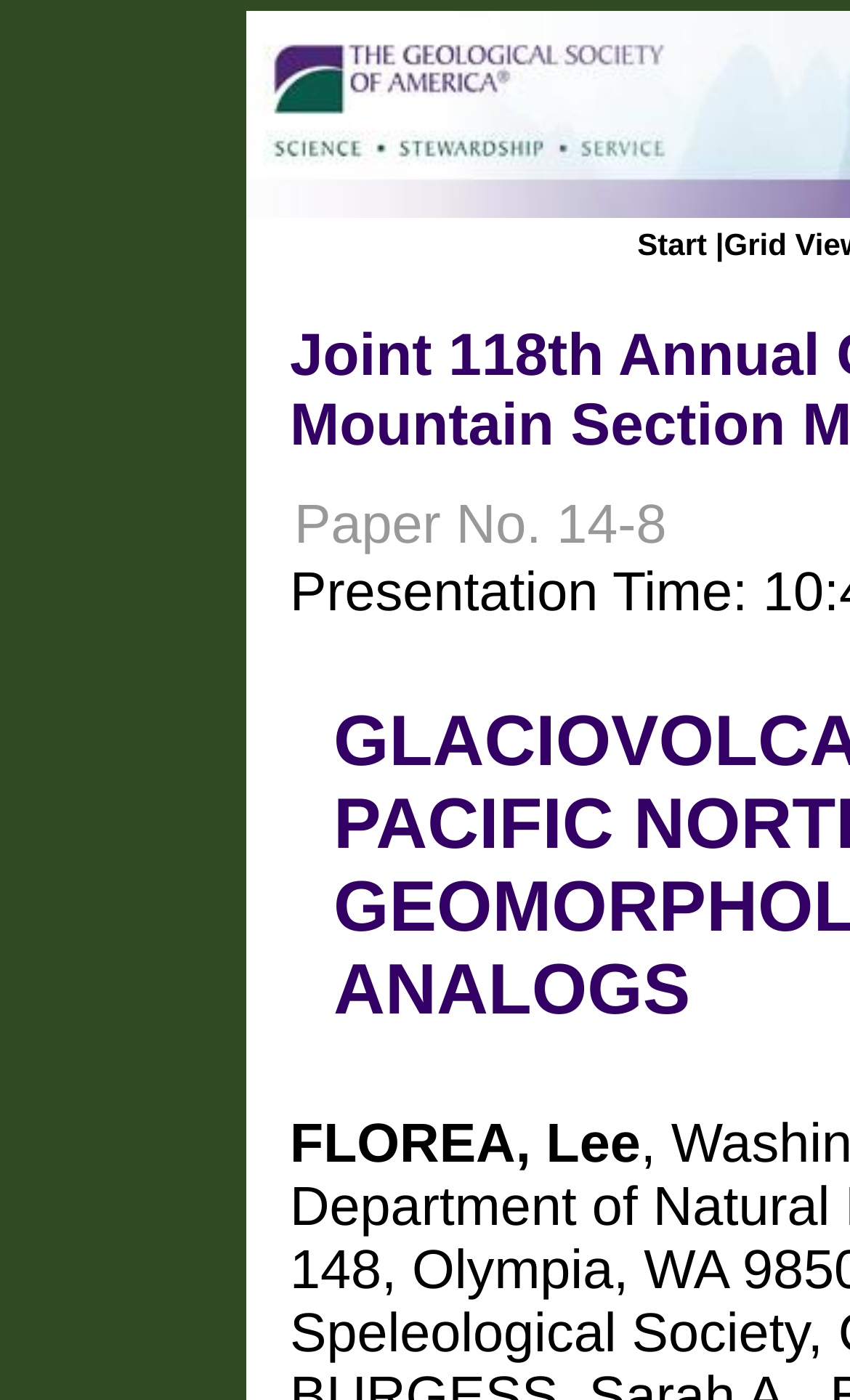What is the main title displayed on this webpage?

Joint 118th Annual Cordilleran/72nd Annual Rocky Mountain Section Meeting - 2022